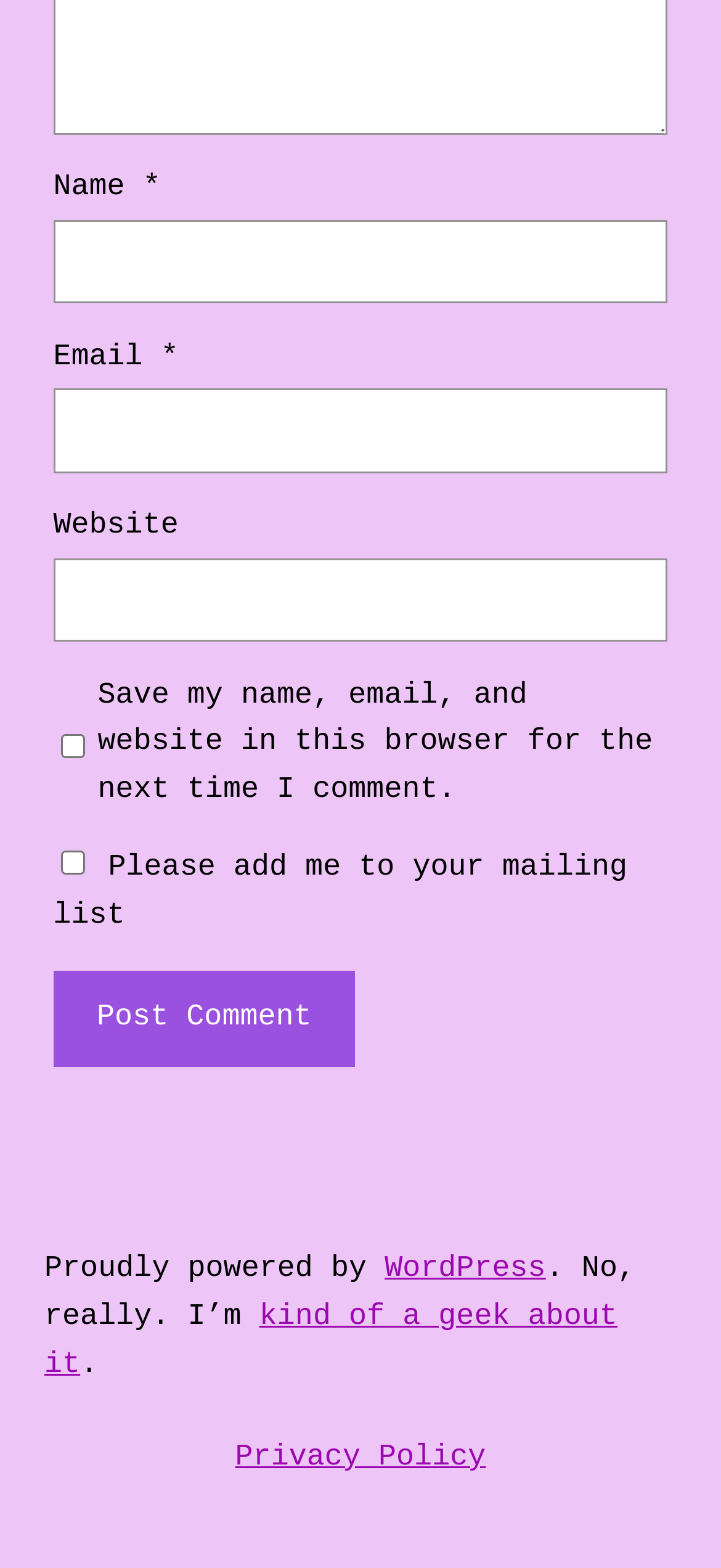What is the button label below the 'Website' textbox?
Please interpret the details in the image and answer the question thoroughly.

The button 'Post Comment' is located below the 'Website' textbox and above the checkbox 'Save my name, email, and website in this browser for the next time I comment.'. It has a bounding box with coordinates [0.074, 0.619, 0.493, 0.68] and is likely used to submit a comment on the webpage.